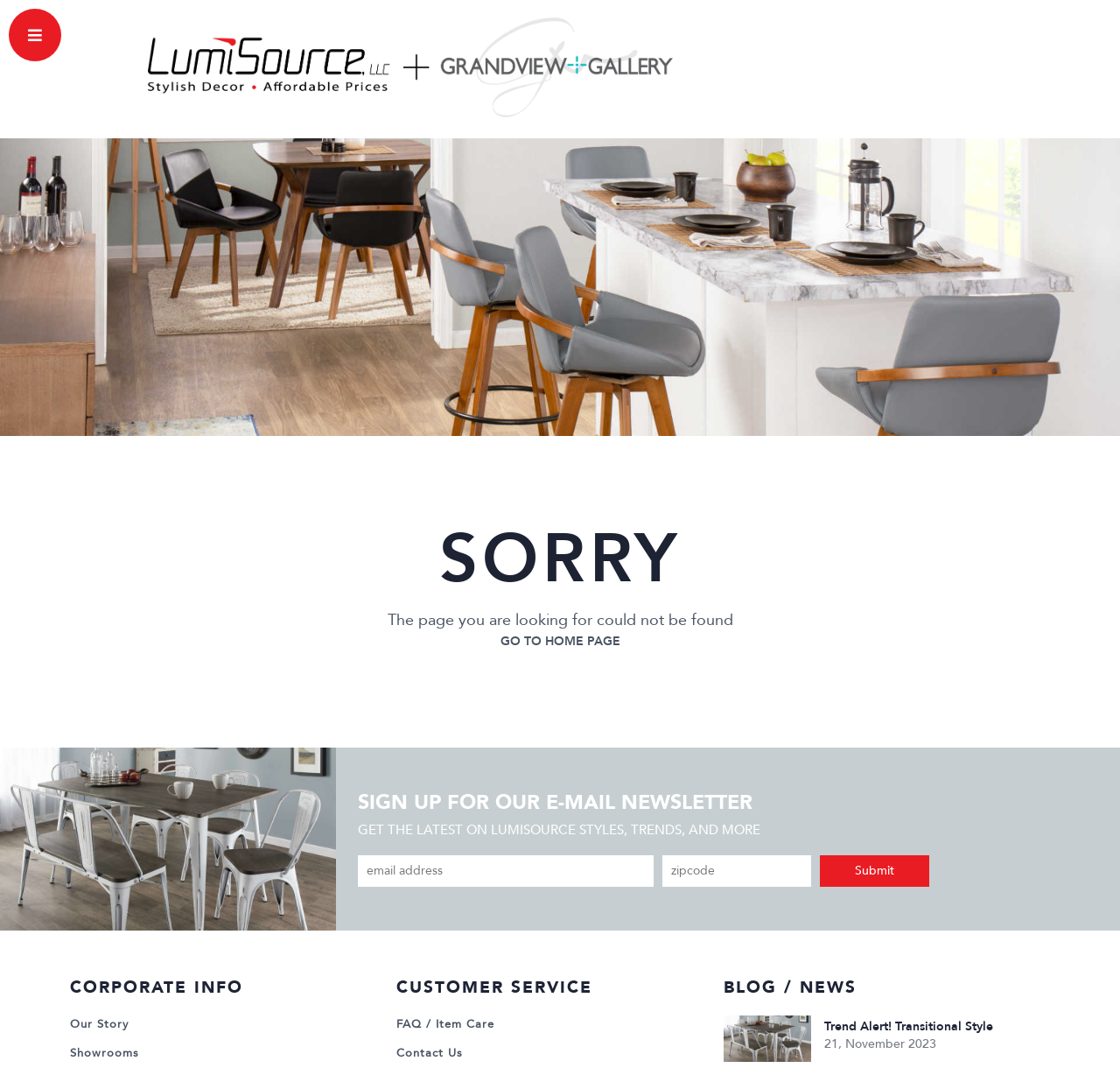Based on the element description: "FAQ / Item Care", identify the bounding box coordinates for this UI element. The coordinates must be four float numbers between 0 and 1, listed as [left, top, right, bottom].

[0.354, 0.951, 0.442, 0.966]